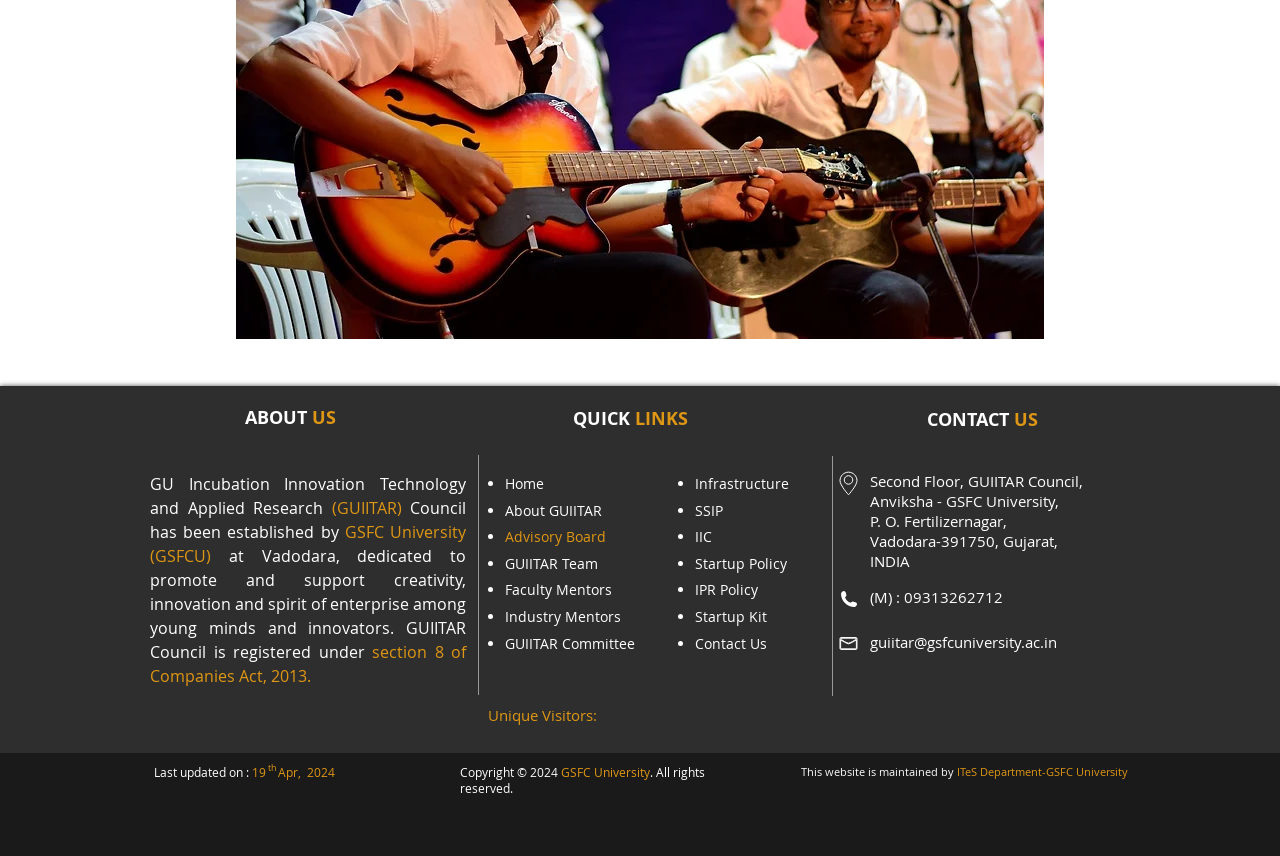Given the element description, predict the bounding box coordinates in the format (top-left x, top-left y, bottom-right x, bottom-right y). Make sure all values are between 0 and 1. Here is the element description: ITeS Department-GSFC University

[0.748, 0.893, 0.881, 0.91]